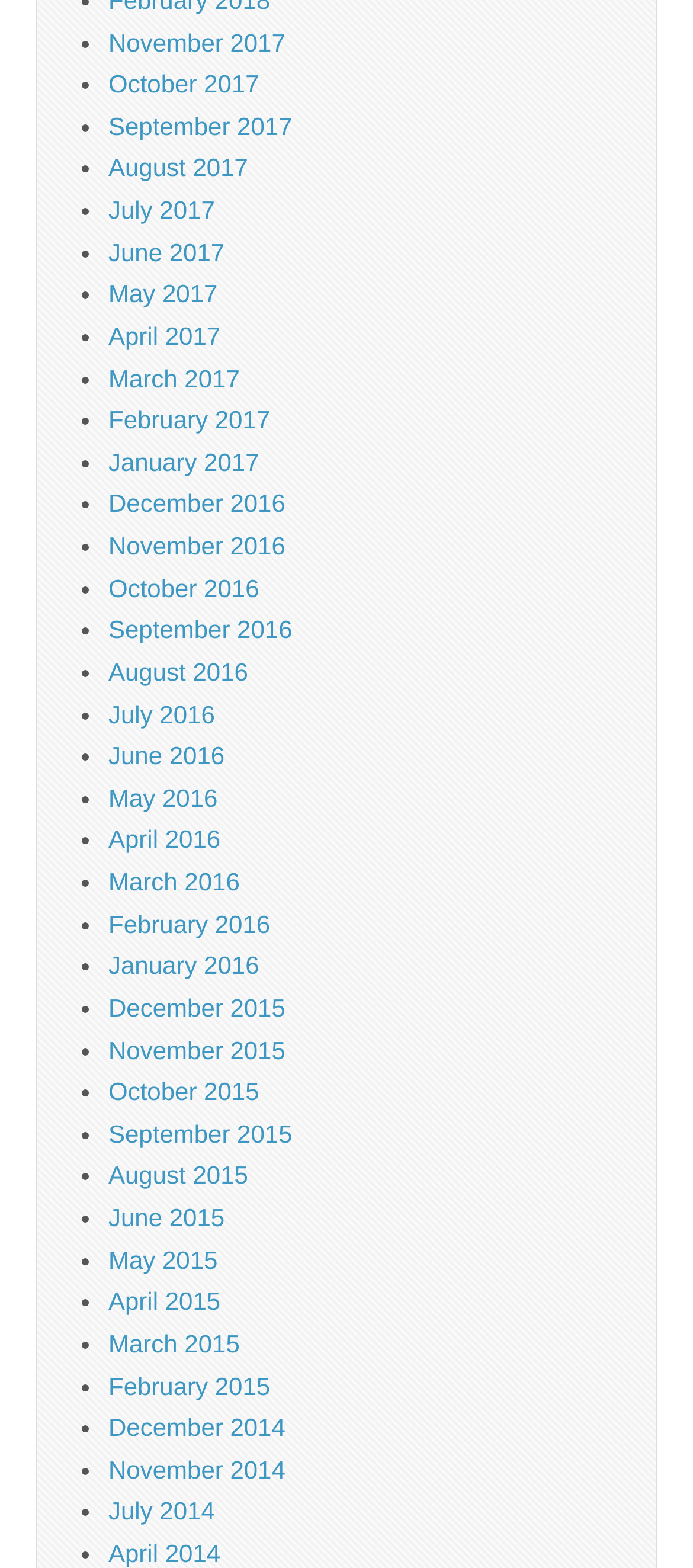Please pinpoint the bounding box coordinates for the region I should click to adhere to this instruction: "View December 2014".

[0.156, 0.901, 0.412, 0.919]